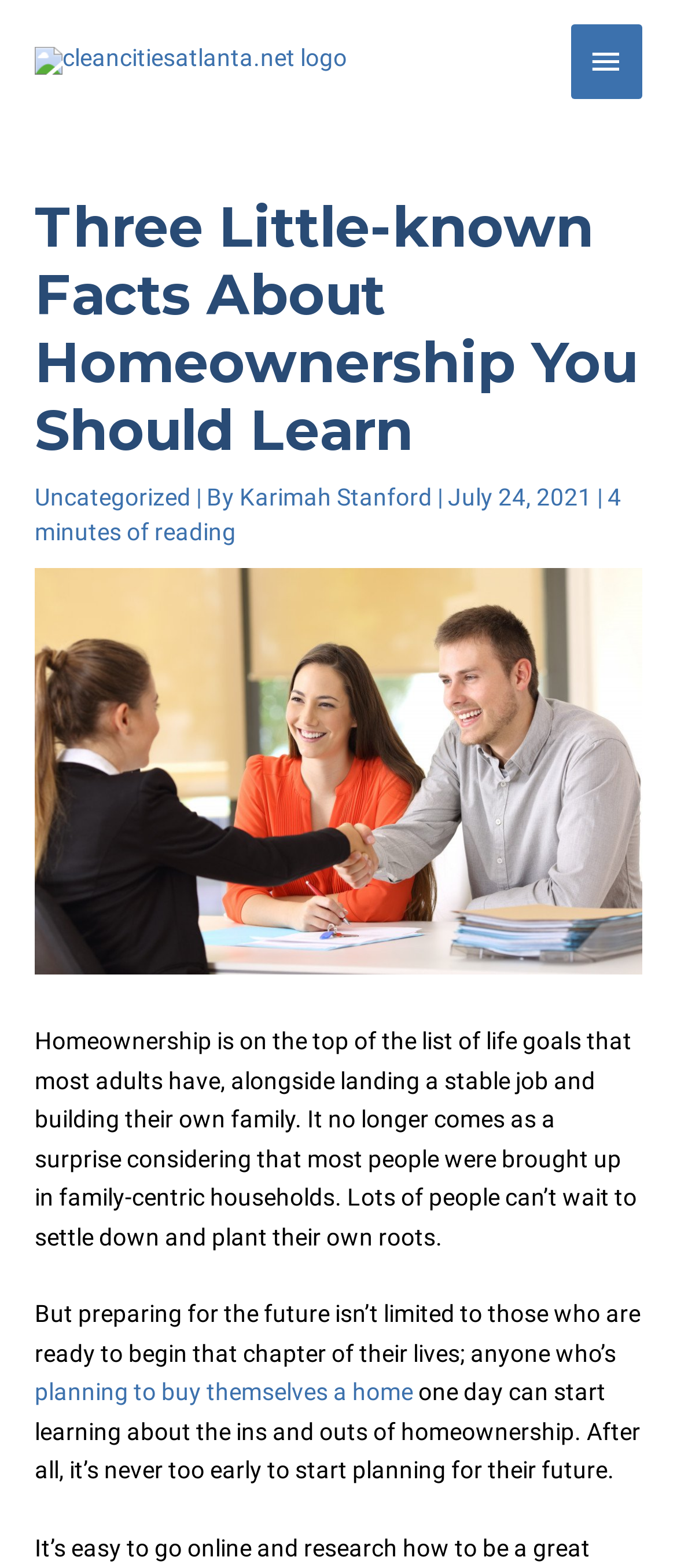How long does it take to read the article?
Use the screenshot to answer the question with a single word or phrase.

4 minutes